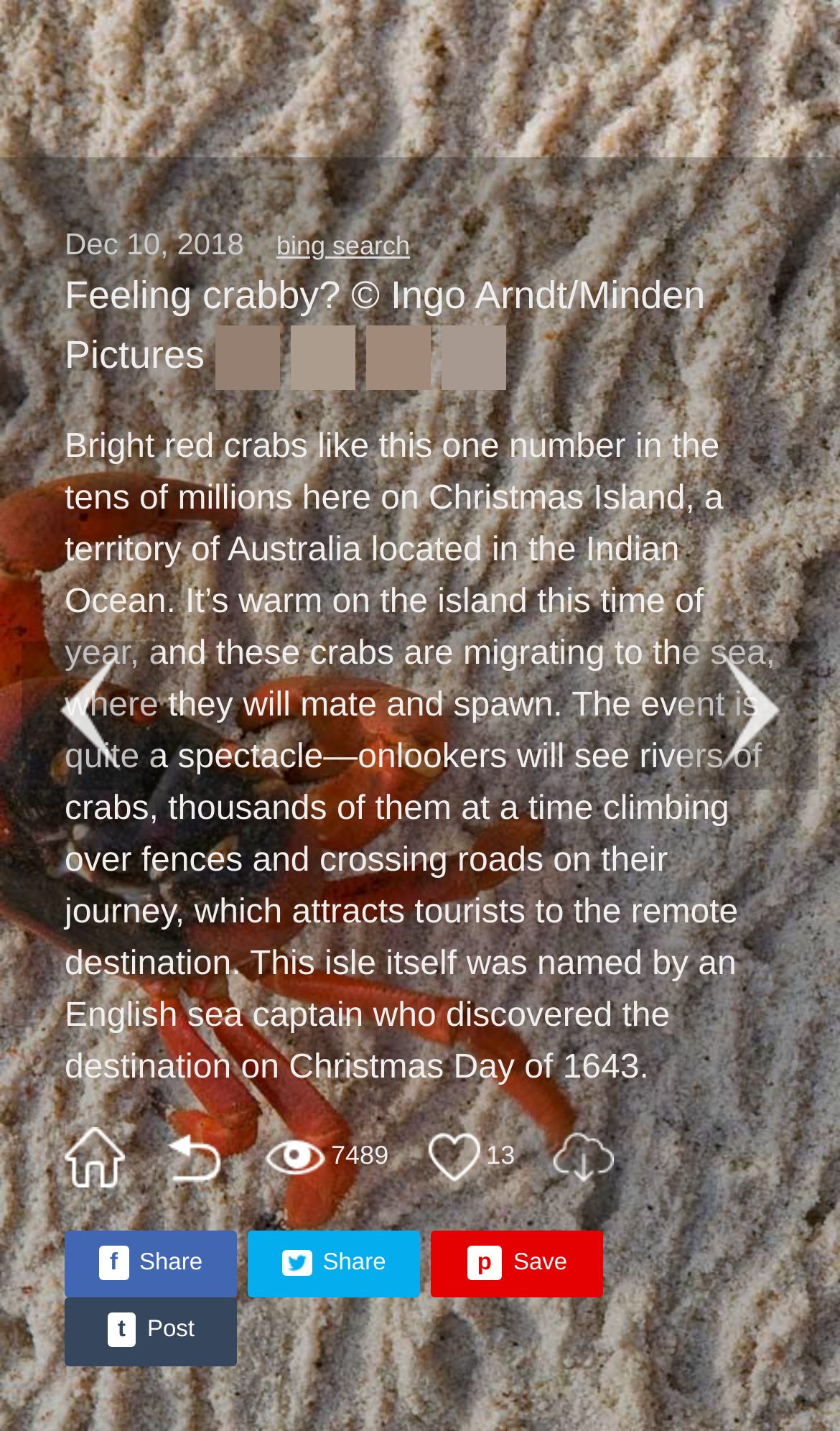What is the main subject of the image?
Please give a detailed and elaborate explanation in response to the question.

The main subject of the image is crabs because the image is described as 'Feeling crabby?' and the text below the image talks about bright red crabs on Christmas Island.